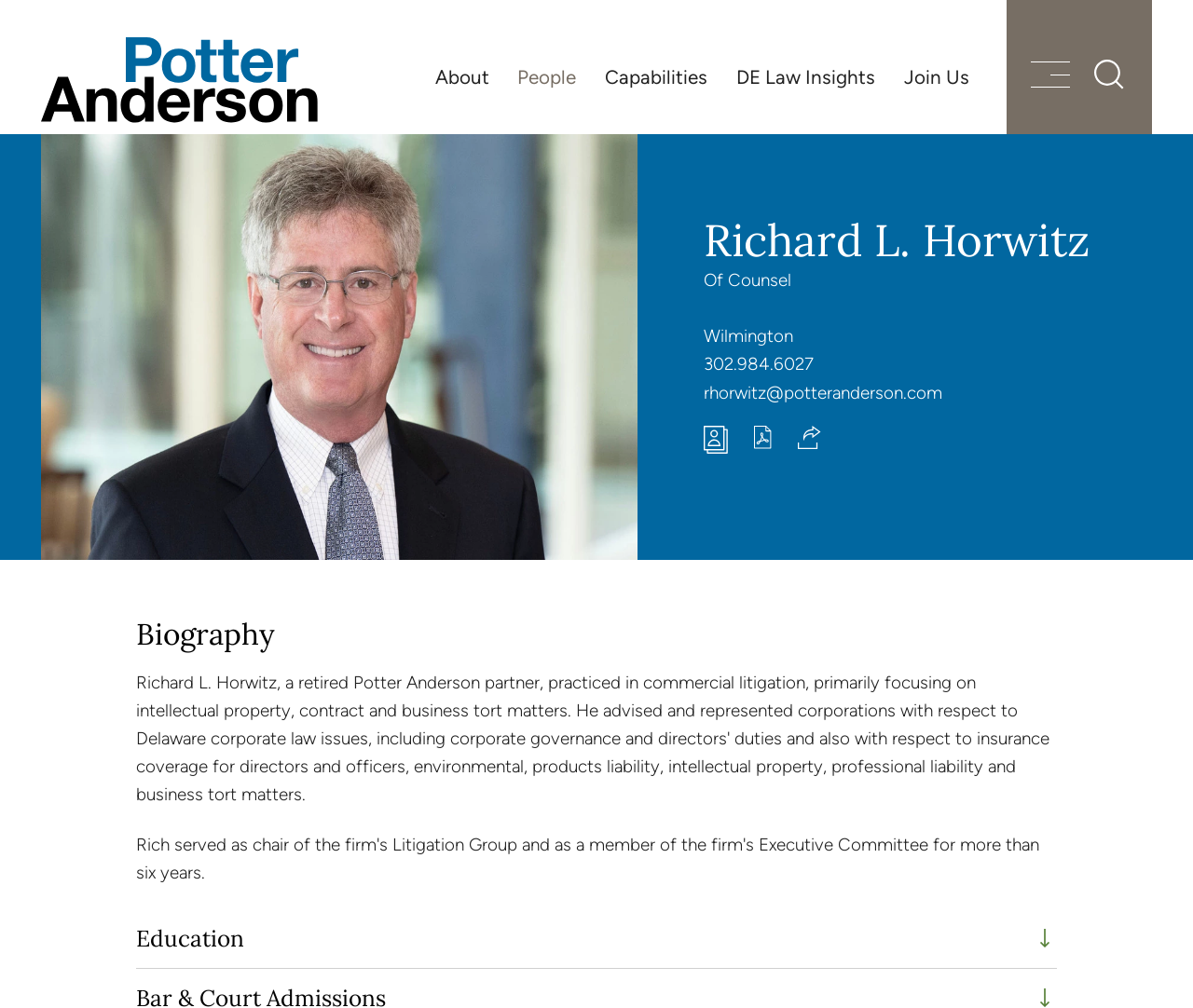Please identify the bounding box coordinates of the clickable element to fulfill the following instruction: "Contact Richard L. Horwitz via email". The coordinates should be four float numbers between 0 and 1, i.e., [left, top, right, bottom].

[0.59, 0.378, 0.79, 0.4]